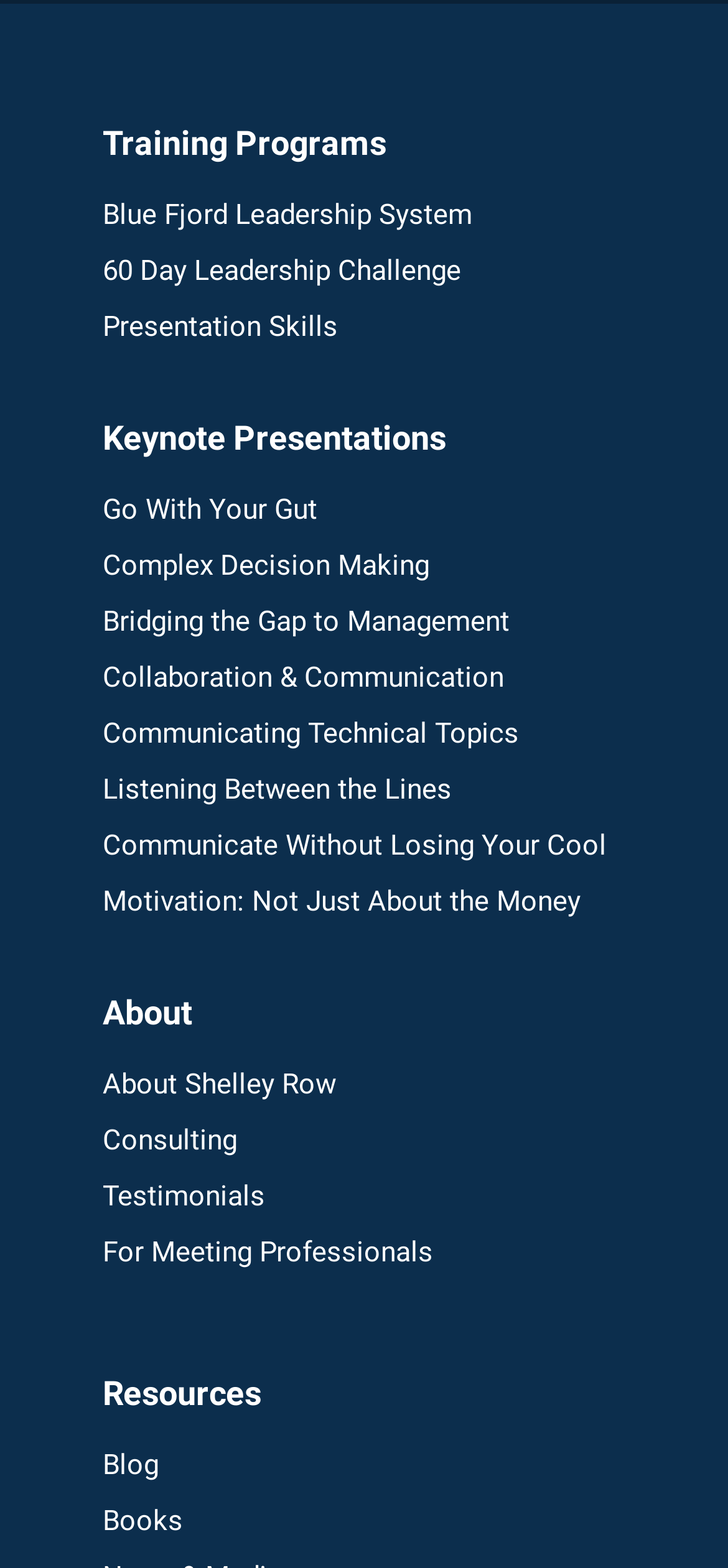Please identify the bounding box coordinates of the element that needs to be clicked to execute the following command: "Visit the Blog". Provide the bounding box using four float numbers between 0 and 1, formatted as [left, top, right, bottom].

[0.141, 0.923, 0.953, 0.958]